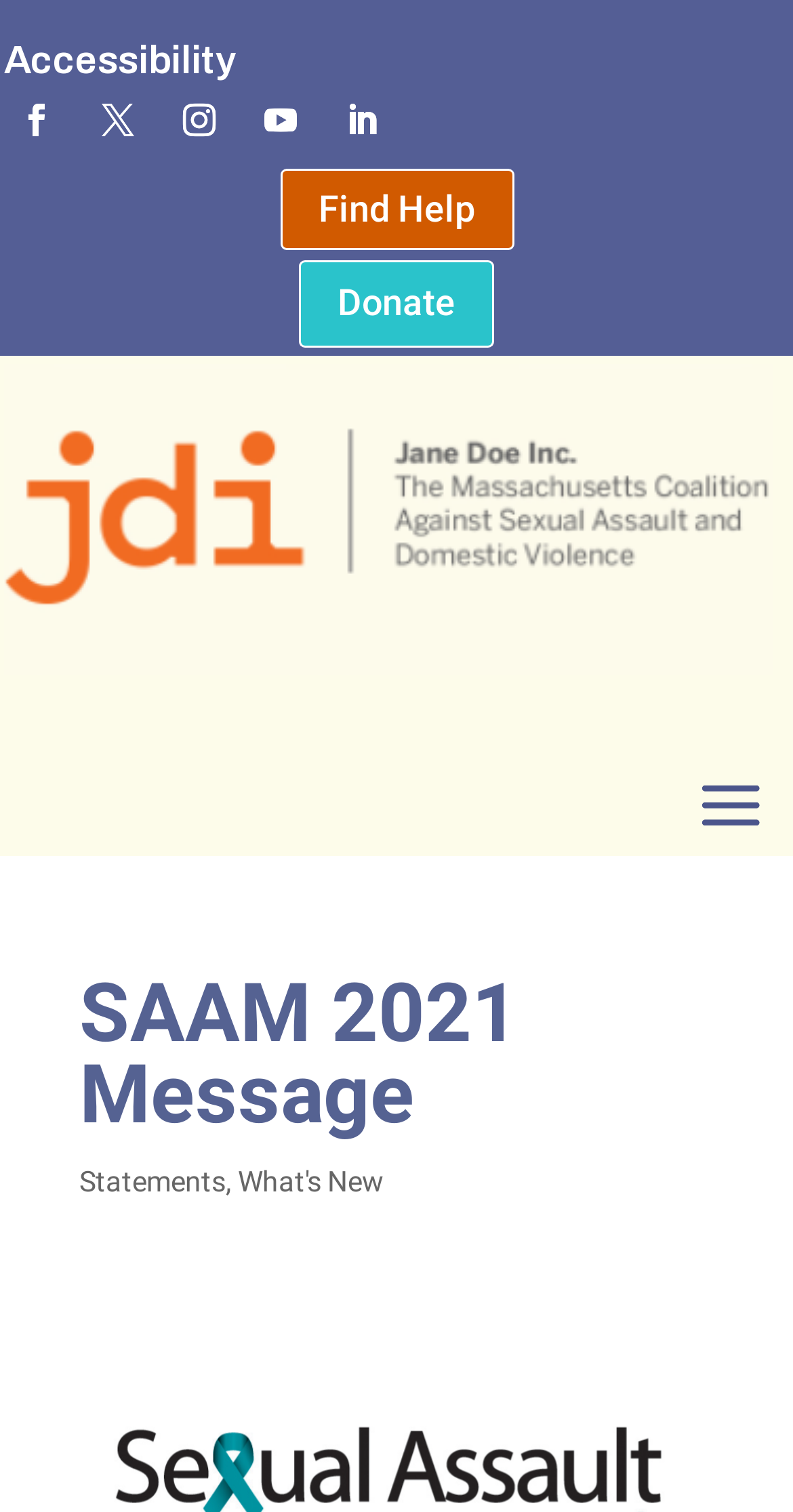From the element description Follow, predict the bounding box coordinates of the UI element. The coordinates must be specified in the format (top-left x, top-left y, bottom-right x, bottom-right y) and should be within the 0 to 1 range.

[0.108, 0.057, 0.19, 0.1]